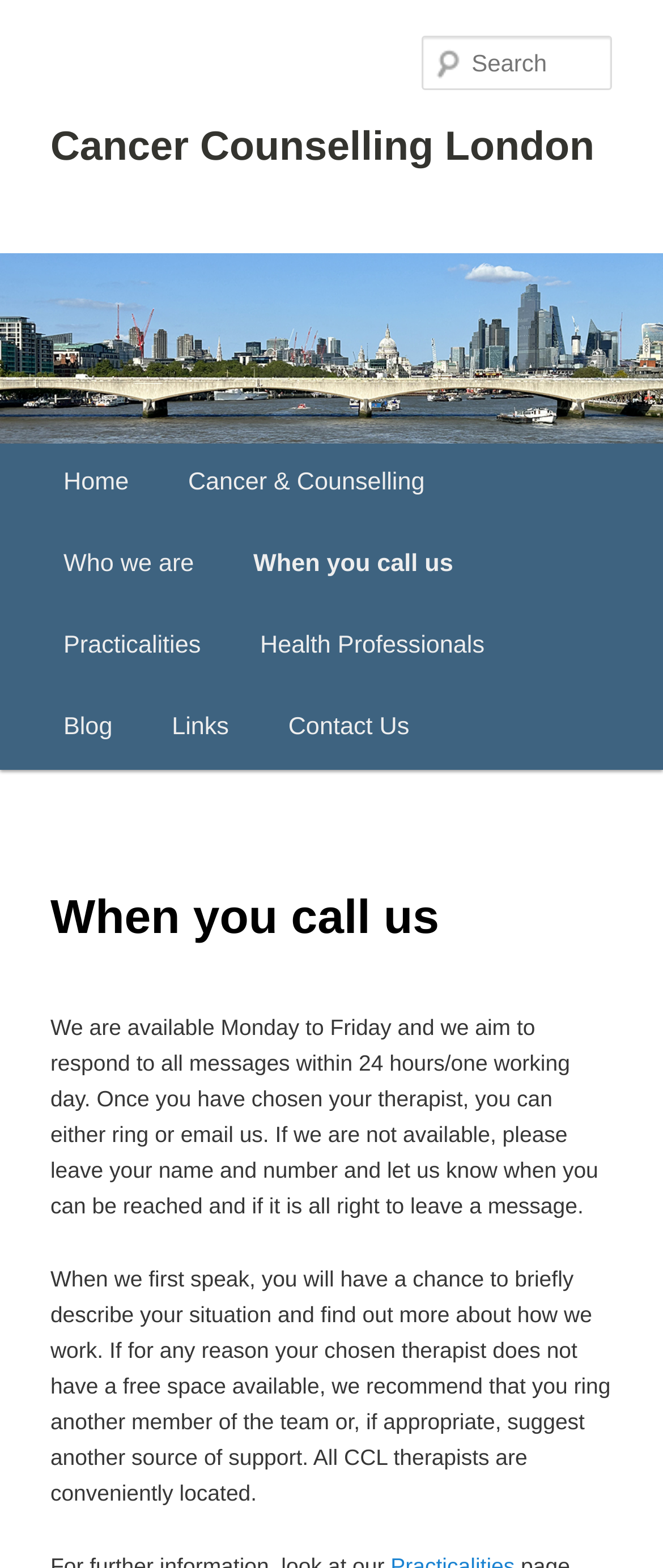Bounding box coordinates are specified in the format (top-left x, top-left y, bottom-right x, bottom-right y). All values are floating point numbers bounded between 0 and 1. Please provide the bounding box coordinate of the region this sentence describes: Contact Us

[0.39, 0.439, 0.662, 0.491]